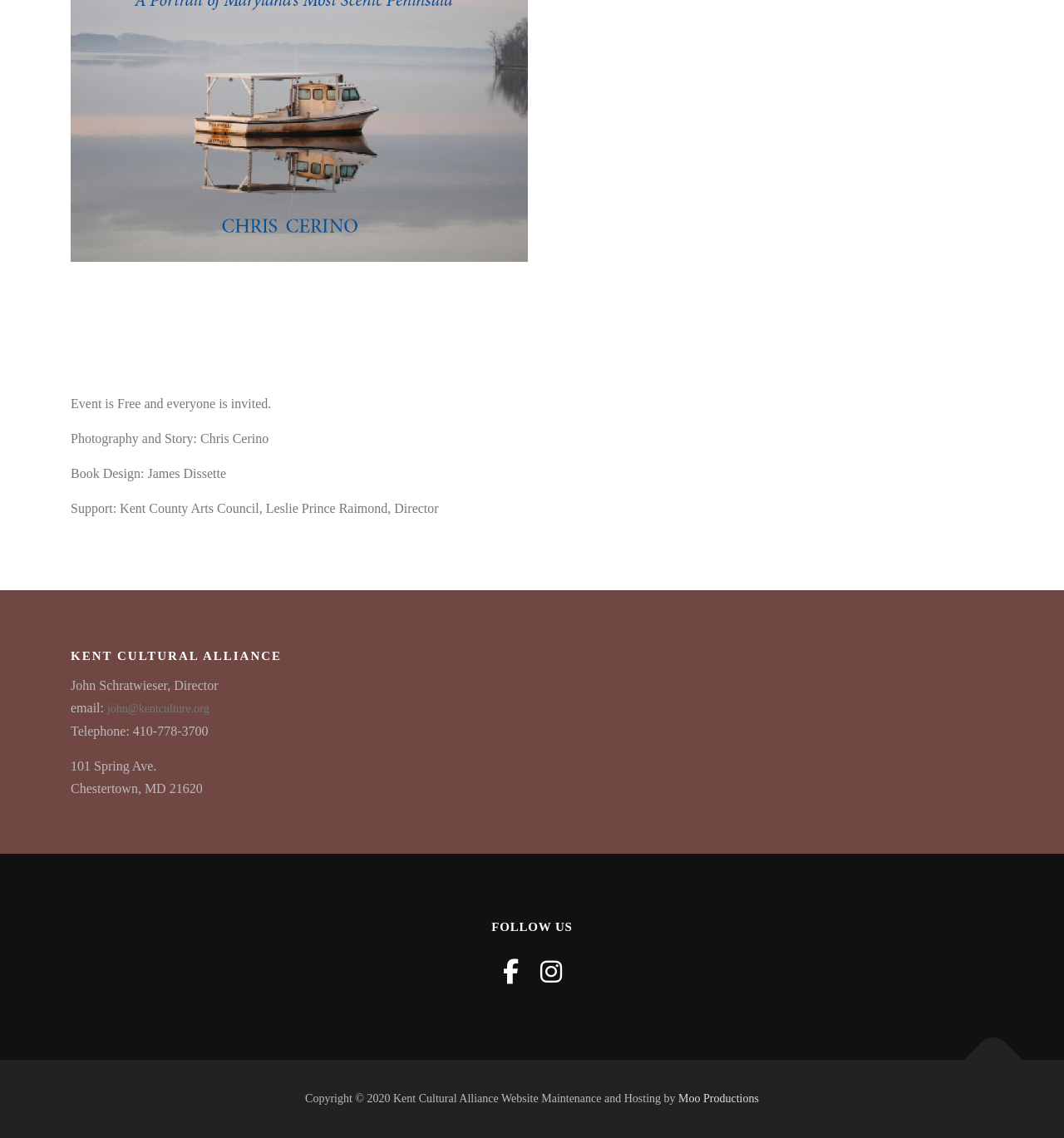What is the email address of the director?
Look at the image and respond with a one-word or short-phrase answer.

john@kentculture.org